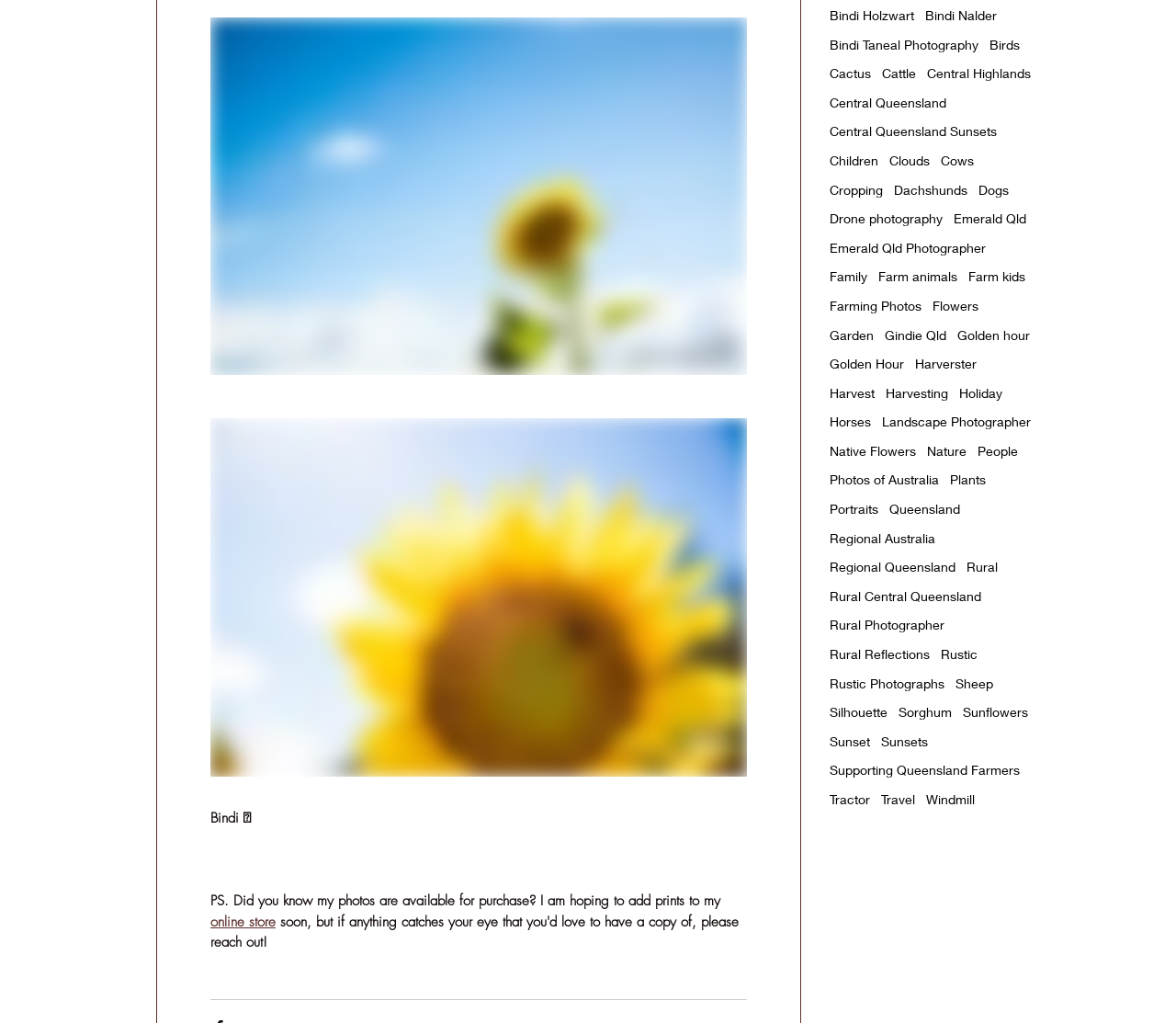Find the bounding box coordinates of the UI element according to this description: "Farm kids".

[0.823, 0.262, 0.872, 0.279]